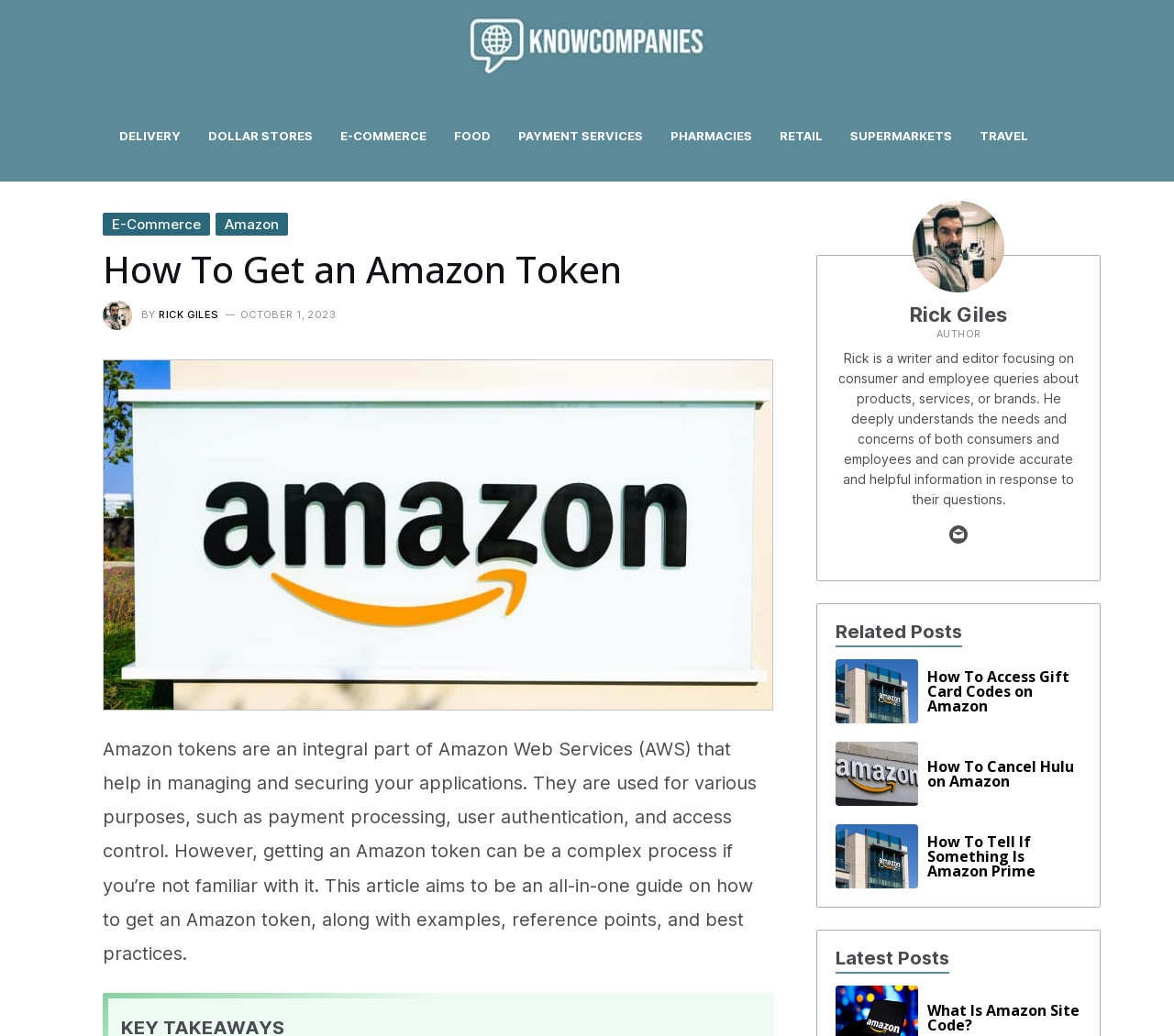Determine the bounding box for the described HTML element: "Dollar Stores". Ensure the coordinates are four float numbers between 0 and 1 in the format [left, top, right, bottom].

[0.177, 0.12, 0.289, 0.142]